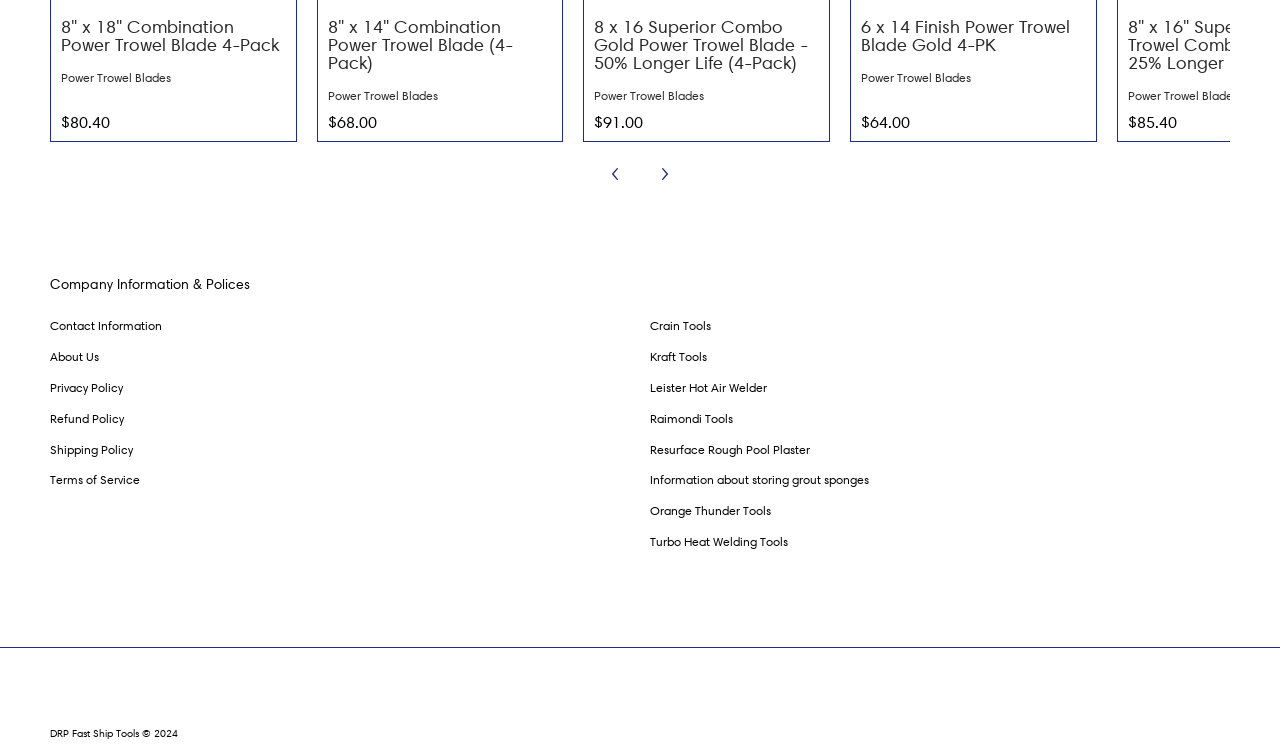What is the purpose of the 'Previous' and 'Next' buttons?
We need a detailed and exhaustive answer to the question. Please elaborate.

I inferred the purpose of the buttons by their text 'Previous' and 'Next' and their location at the bottom of the page, which suggests that they are used to navigate through multiple pages of products.